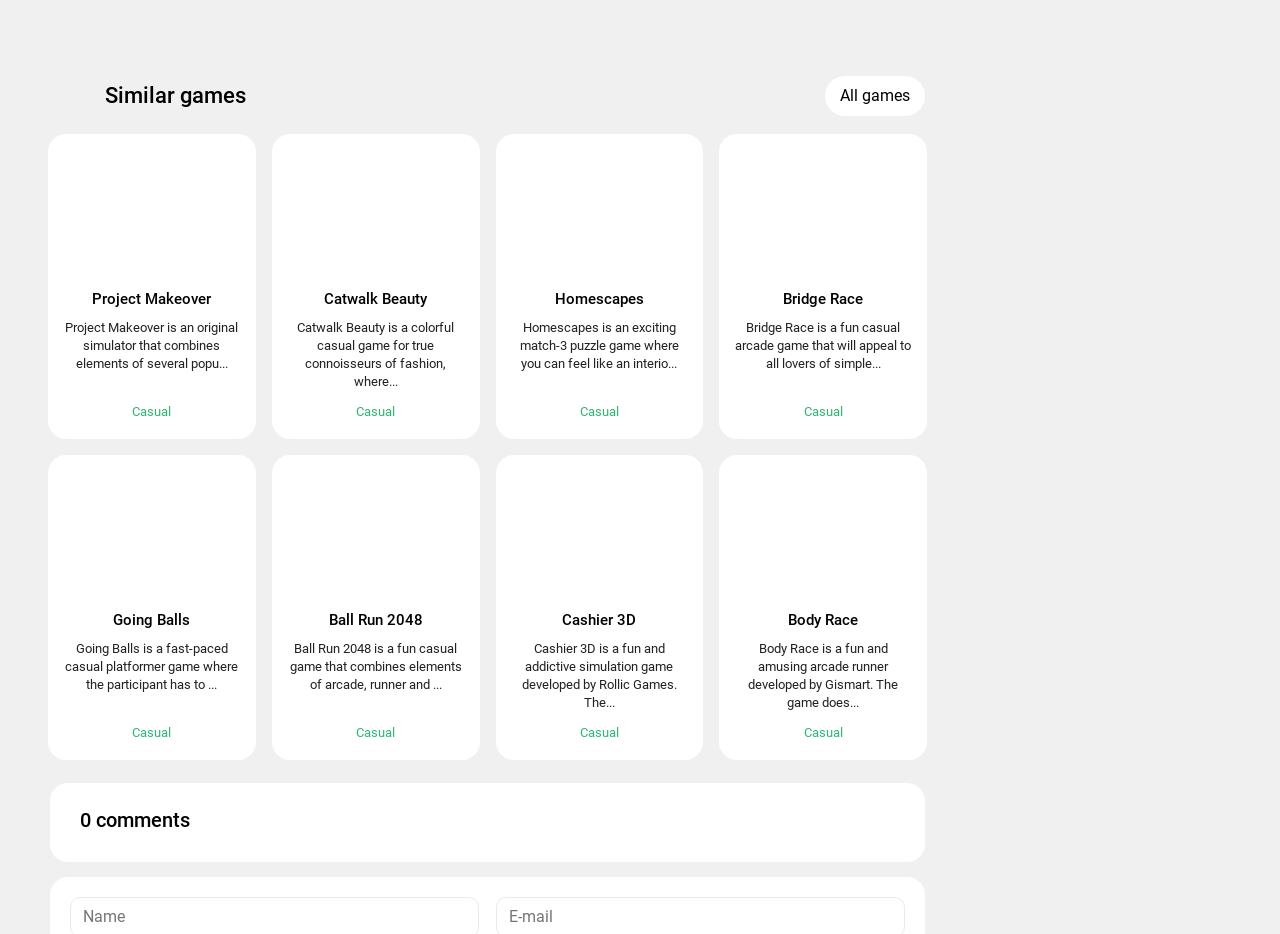Determine the bounding box coordinates of the clickable region to carry out the instruction: "View details of Catwalk Beauty".

[0.224, 0.165, 0.363, 0.293]